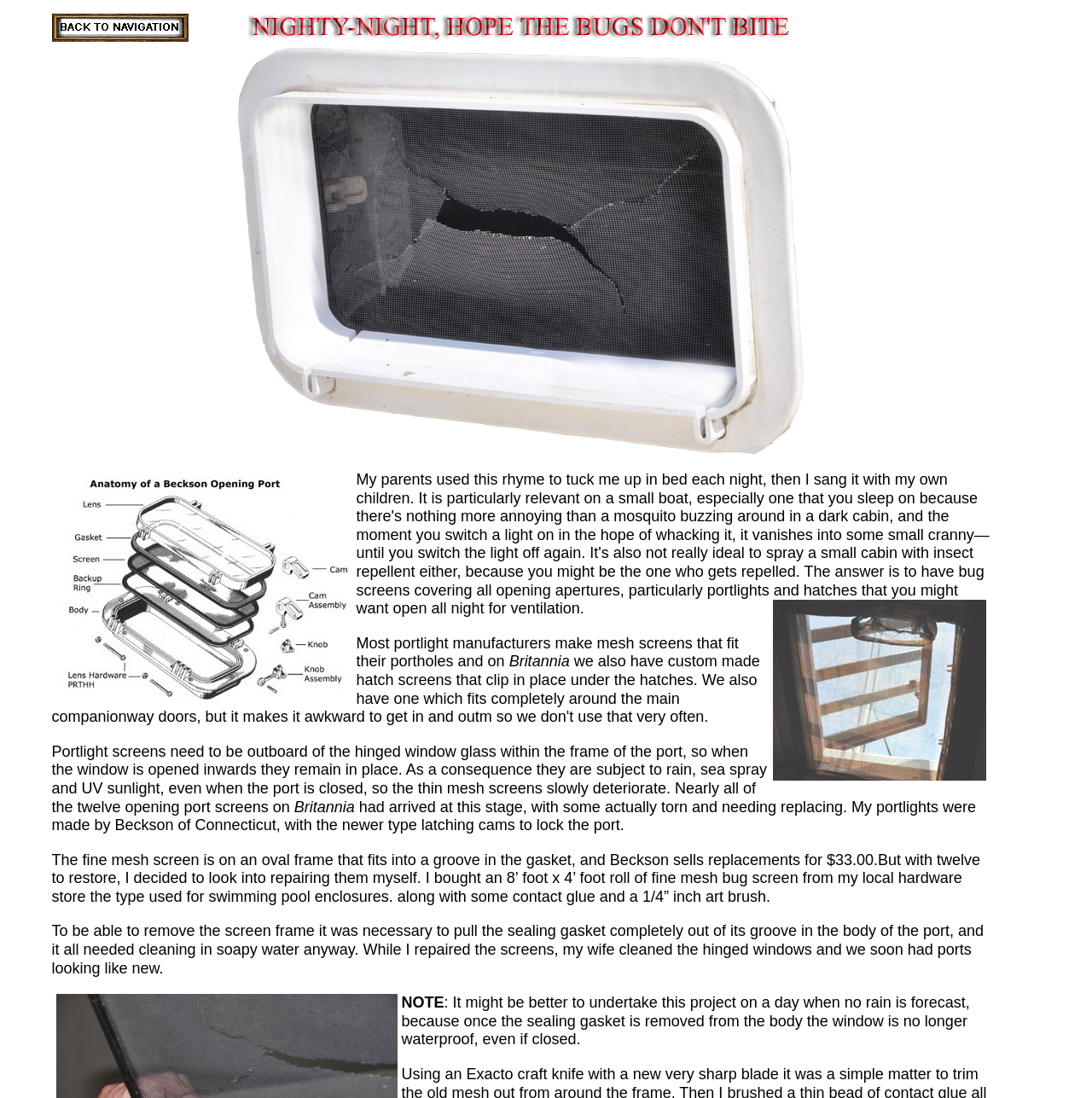Detail the features and information presented on the webpage.

The webpage is about SCREENS, specifically focusing on portlight screens and their maintenance. At the top of the page, there is a header image labeled "bug screens - header". Below it, there is a link "Back to navigation" with a small icon.

The main content of the page is divided into two sections. On the left side, there are three images: a diagram of the Beckson portlight components, a picture of the forward hatch with a bug screen in place, and an image of a torn bug screen. These images are positioned vertically, with the diagram at the top, followed by the forward hatch image, and then the torn bug screen image.

On the right side, there are several blocks of text. The first block explains that most portlight manufacturers make mesh screens that fit their portholes. The text is positioned above the image of the forward hatch. Below this text, there is a mention of "Britannia" and then a longer paragraph discussing the need for portlight screens to be outboard of the hinged window glass and how they deteriorate over time.

The next paragraph is positioned below the image of the torn bug screen and explains the author's experience with their portlights, which were made by Beckson of Connecticut. The text then describes the author's decision to repair the screens themselves, including the materials they used and the process of removing the screen frame and cleaning the hinged windows.

At the bottom of the page, there is a note with a warning about undertaking this project on a day with no rain forecast. The note is positioned below the main text and has a smaller font size.